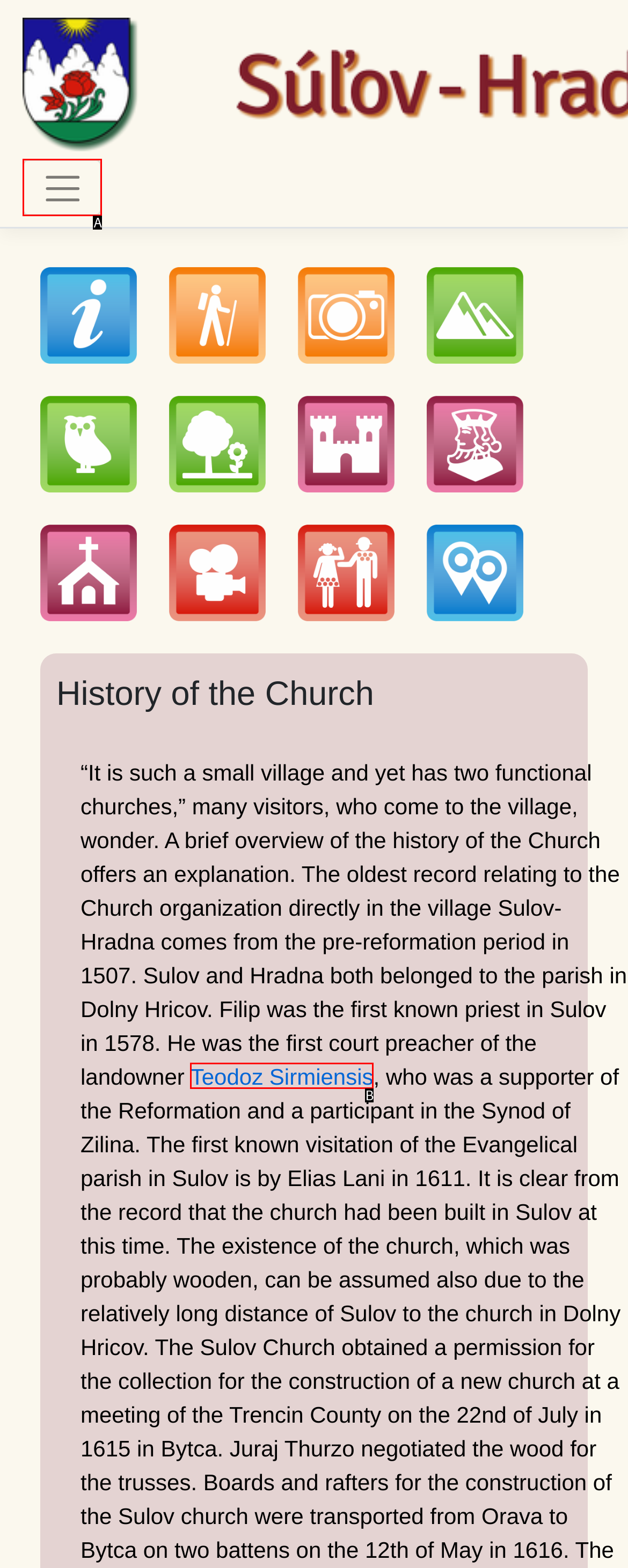What letter corresponds to the UI element described here: Teodoz Sirmiensis
Reply with the letter from the options provided.

B